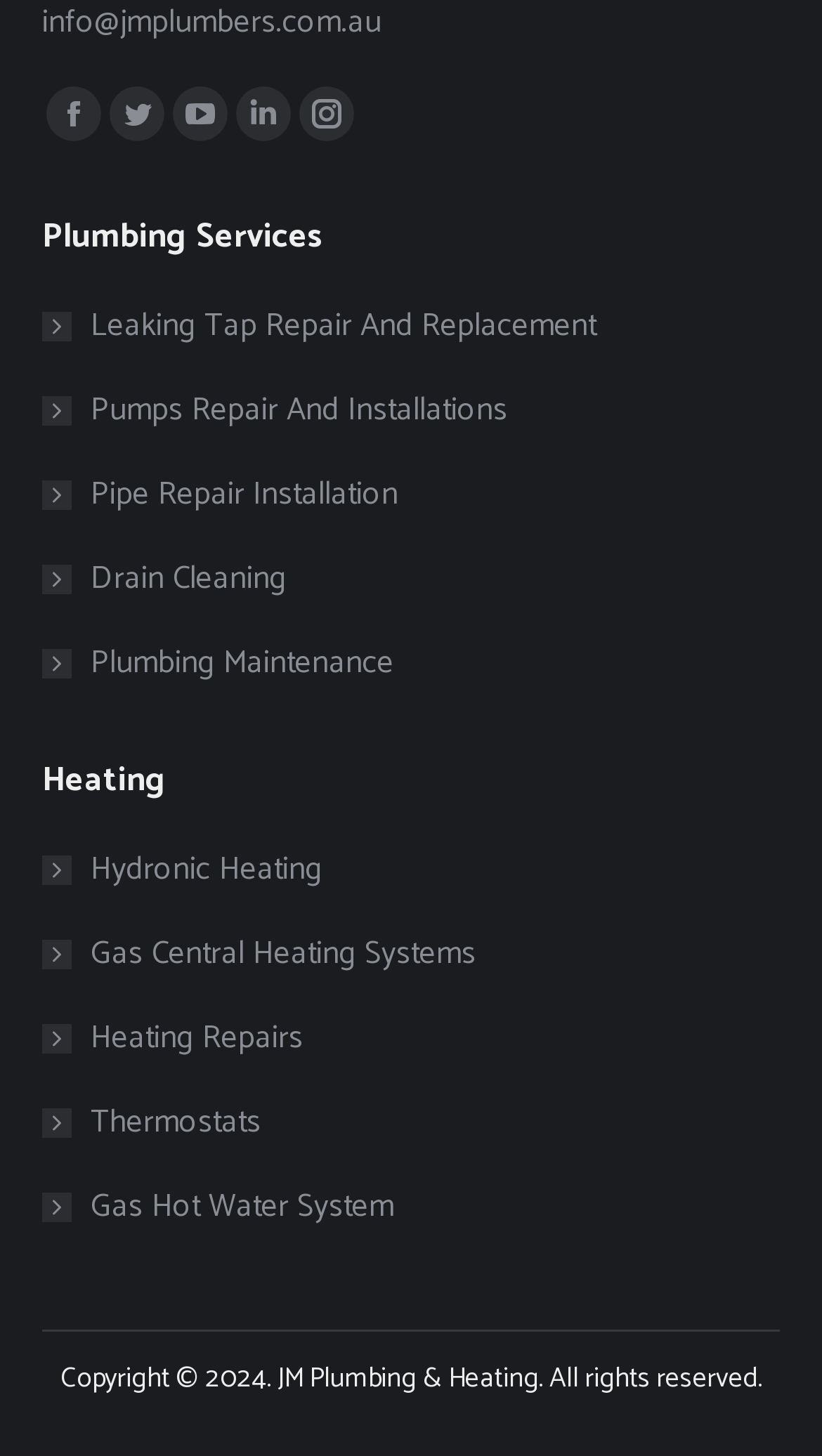Please give a one-word or short phrase response to the following question: 
What year is the copyright for?

2024